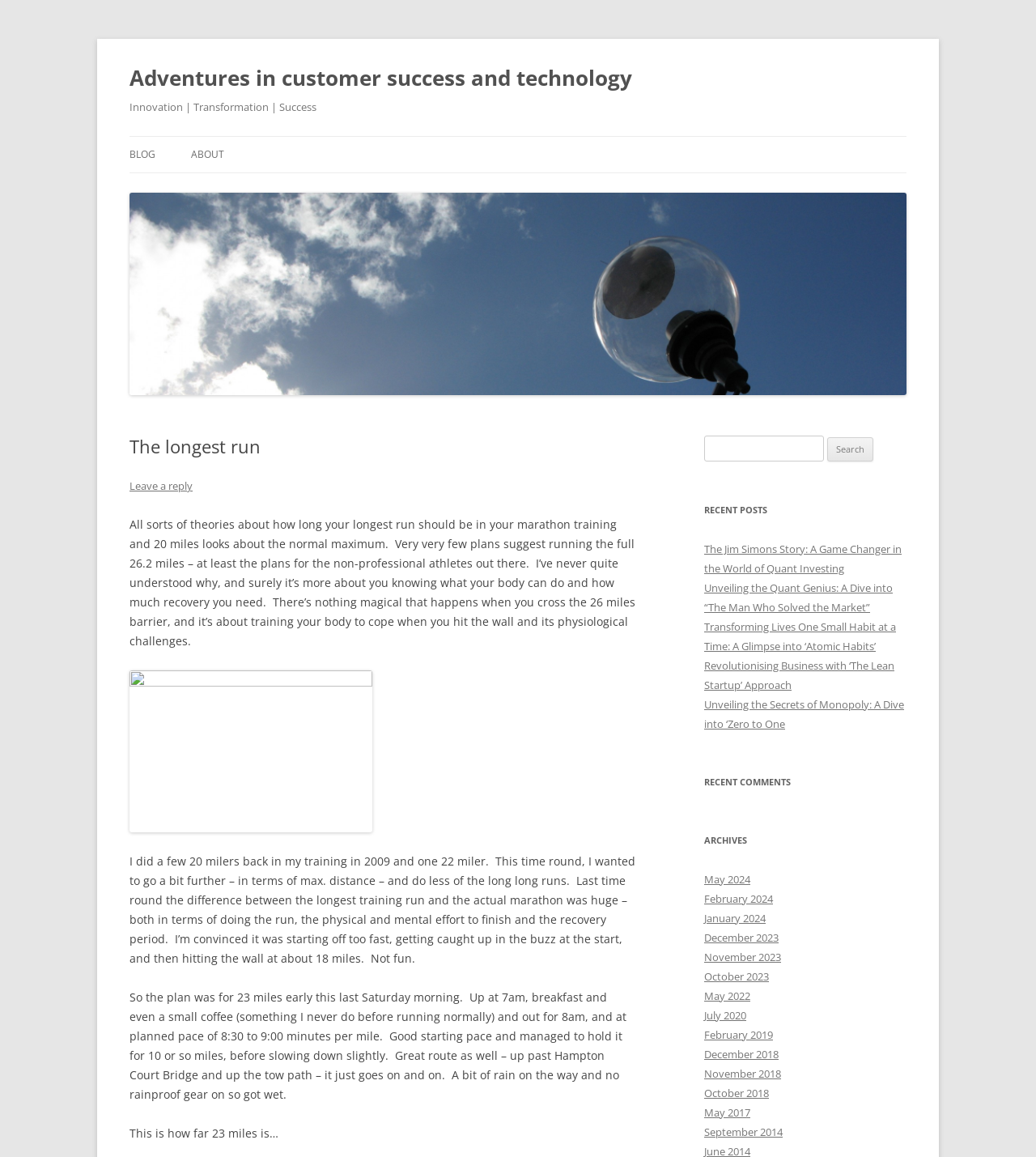Kindly determine the bounding box coordinates for the clickable area to achieve the given instruction: "Click the 'BLOG' link".

[0.125, 0.118, 0.15, 0.149]